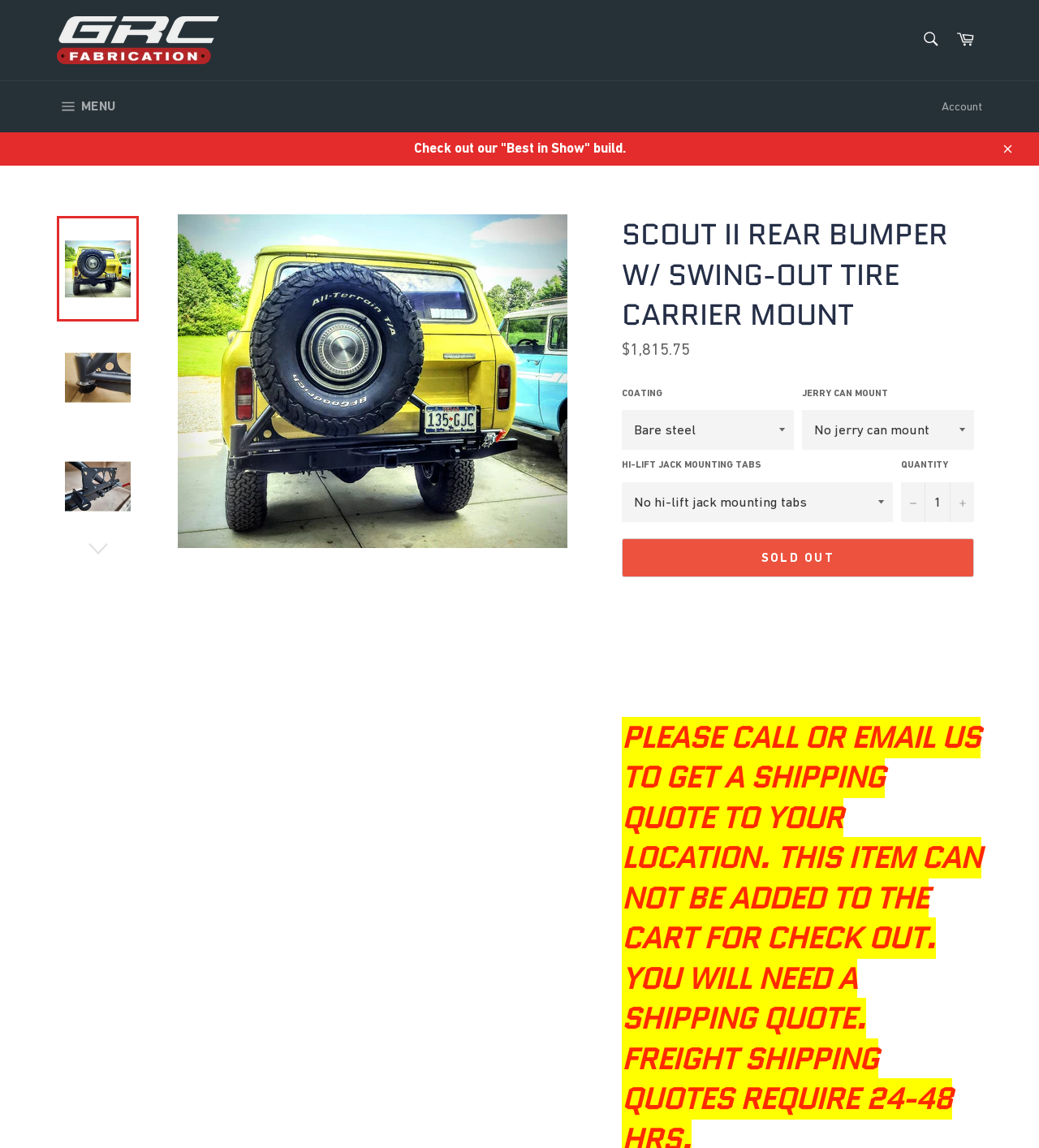Determine the bounding box coordinates of the element's region needed to click to follow the instruction: "Search for products". Provide these coordinates as four float numbers between 0 and 1, formatted as [left, top, right, bottom].

[0.877, 0.019, 0.912, 0.051]